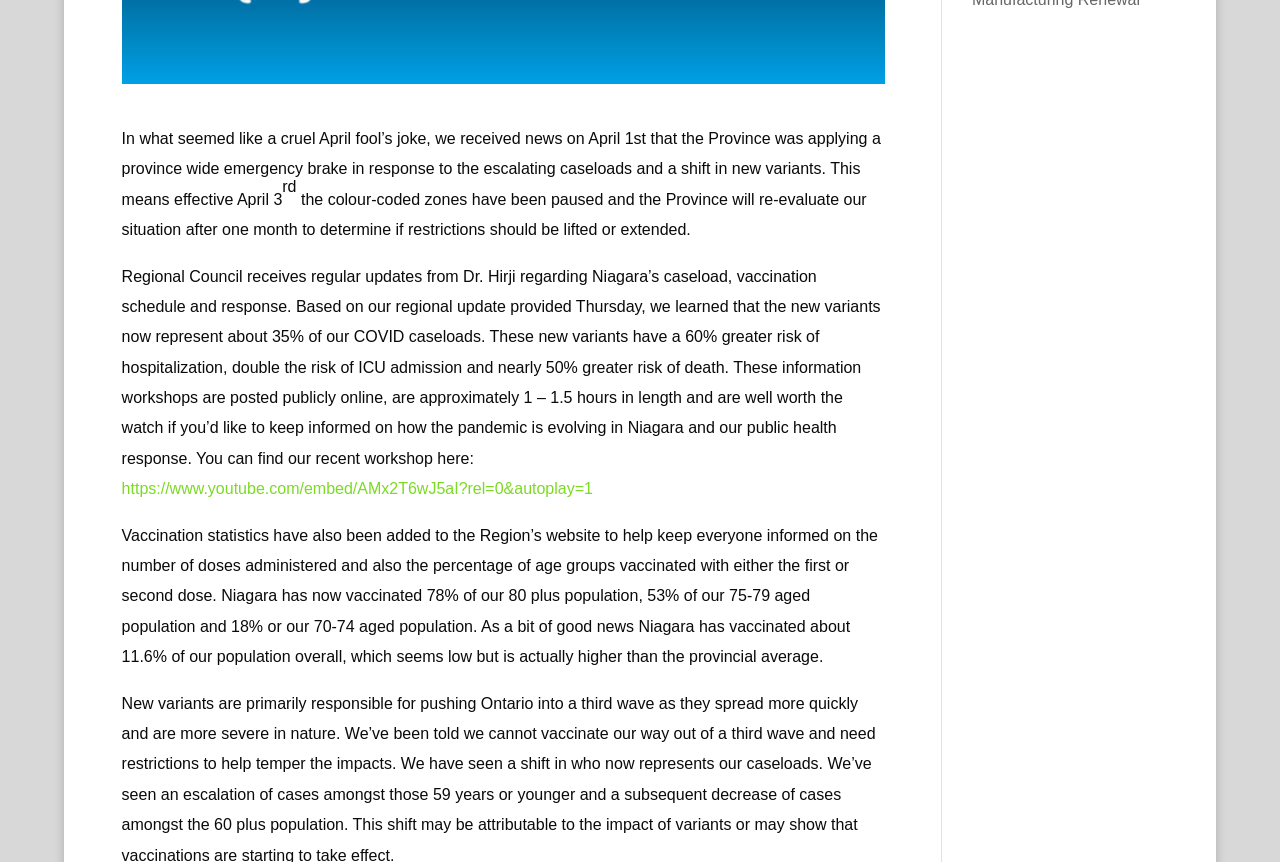Predict the bounding box for the UI component with the following description: "https://www.youtube.com/embed/AMx2T6wJ5aI?rel=0&autoplay=1".

[0.095, 0.557, 0.463, 0.577]